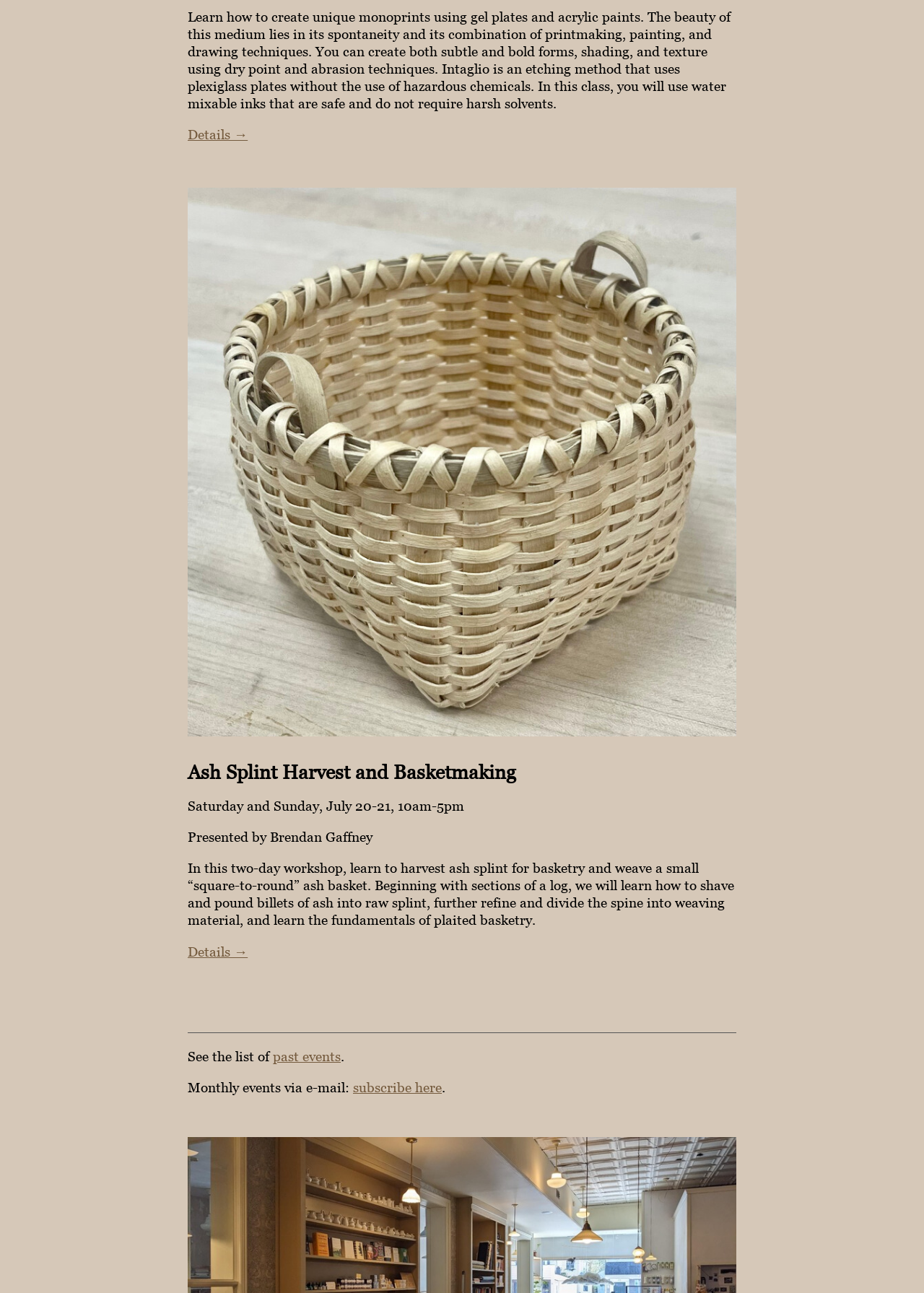What is the topic of the first workshop?
From the screenshot, supply a one-word or short-phrase answer.

Monoprints